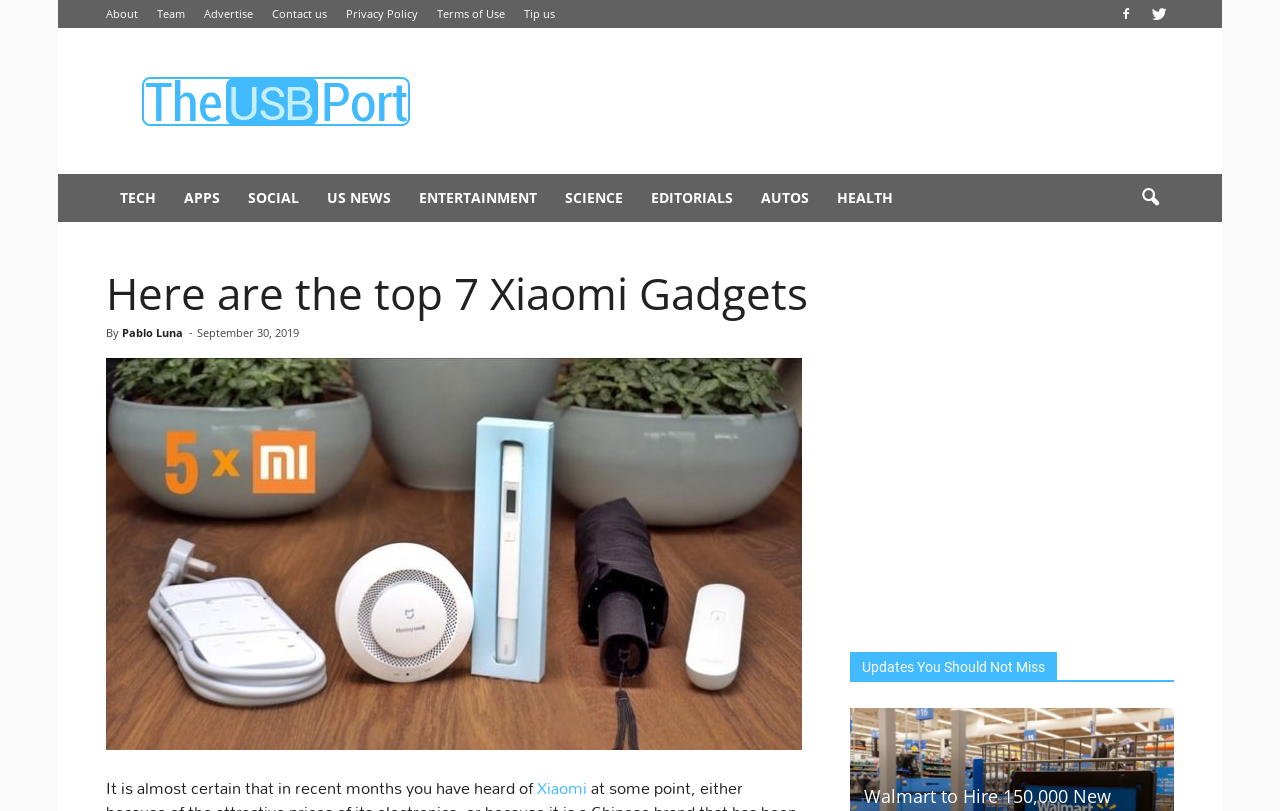Refer to the image and provide an in-depth answer to the question:
What section is below the article?

Below the article, there is a heading that says 'Updates You Should Not Miss', which suggests that this section contains updates or news that are important to know.